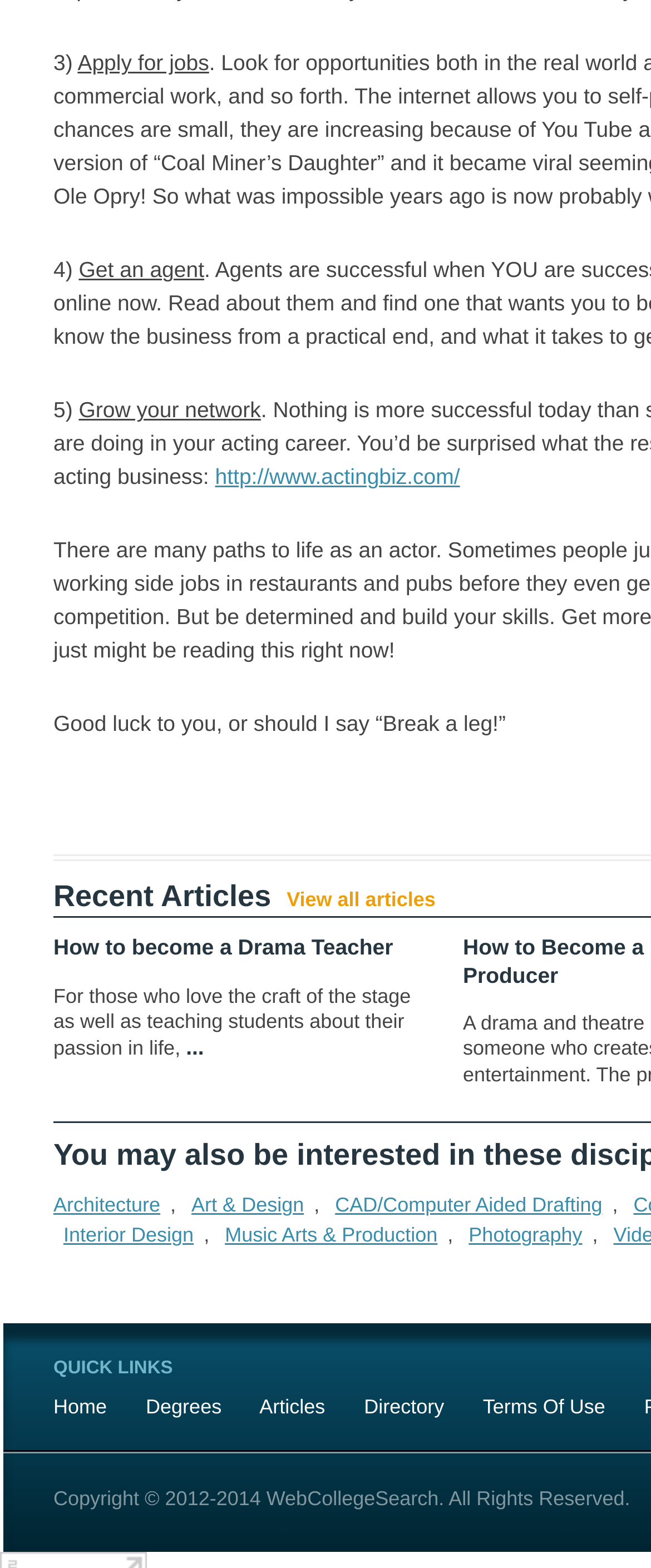Please find the bounding box coordinates of the element that you should click to achieve the following instruction: "Read about how to become a Drama Teacher". The coordinates should be presented as four float numbers between 0 and 1: [left, top, right, bottom].

[0.082, 0.596, 0.646, 0.614]